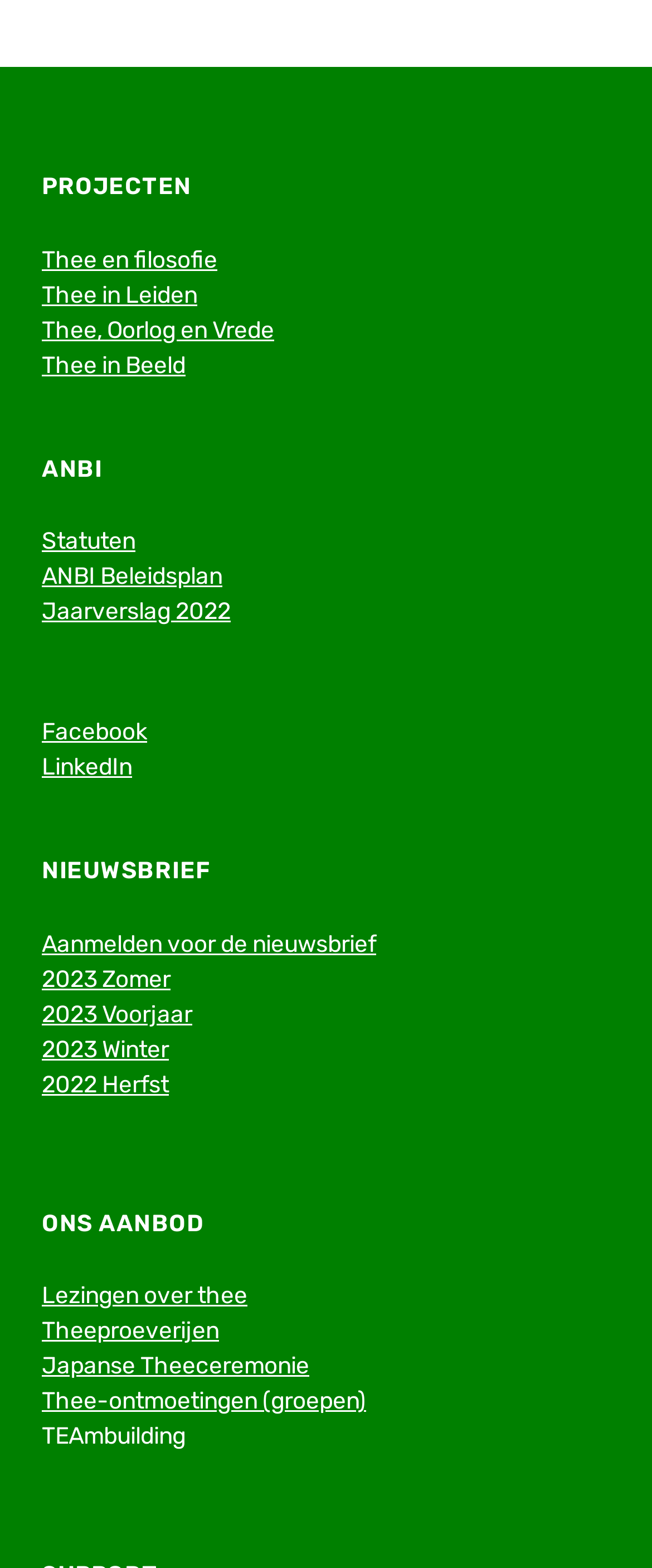How many links are there in the PROJECTEN section?
Refer to the screenshot and deliver a thorough answer to the question presented.

I counted the number of links under the 'PROJECTEN' static text, which are 'Thee en filosofie', 'Thee in Leiden', 'Thee, Oorlog en Vrede', and 'Thee in Beeld'.